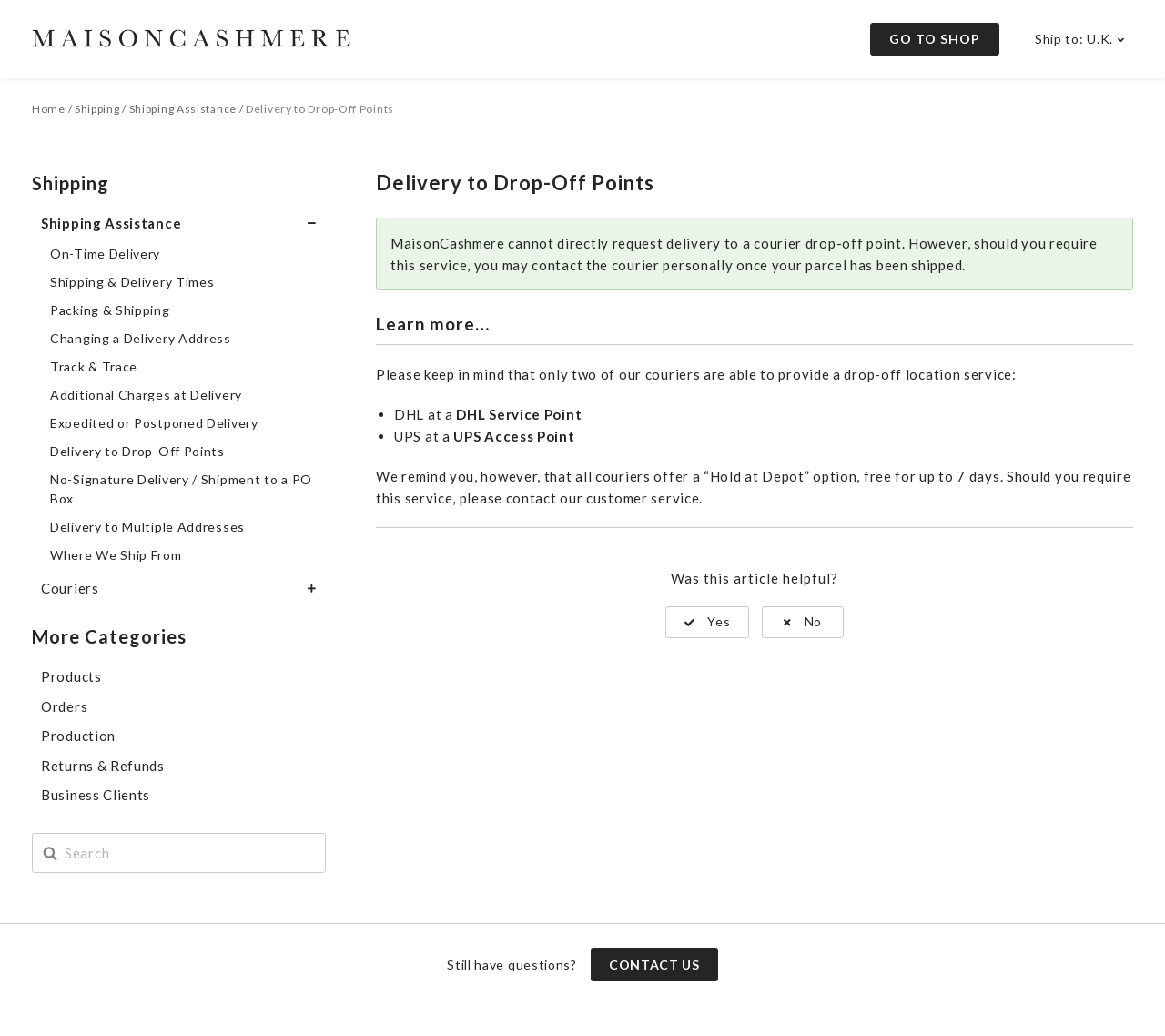Indicate the bounding box coordinates of the element that needs to be clicked to satisfy the following instruction: "learn more". The coordinates should be four float numbers between 0 and 1, i.e., [left, top, right, bottom].

[0.323, 0.3, 0.973, 0.333]